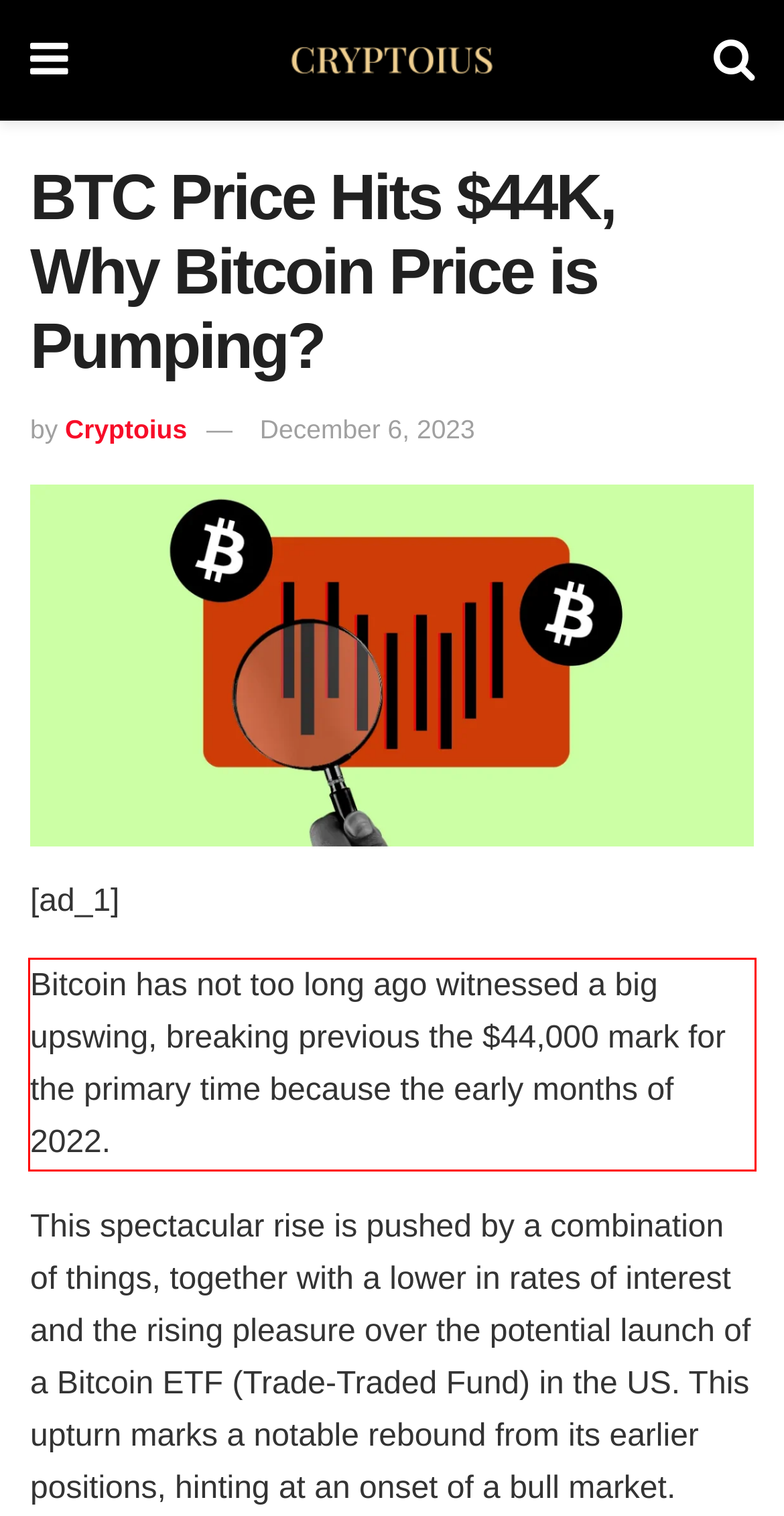Using OCR, extract the text content found within the red bounding box in the given webpage screenshot.

Bitcoin has not too long ago witnessed a big upswing, breaking previous the $44,000 mark for the primary time because the early months of 2022.